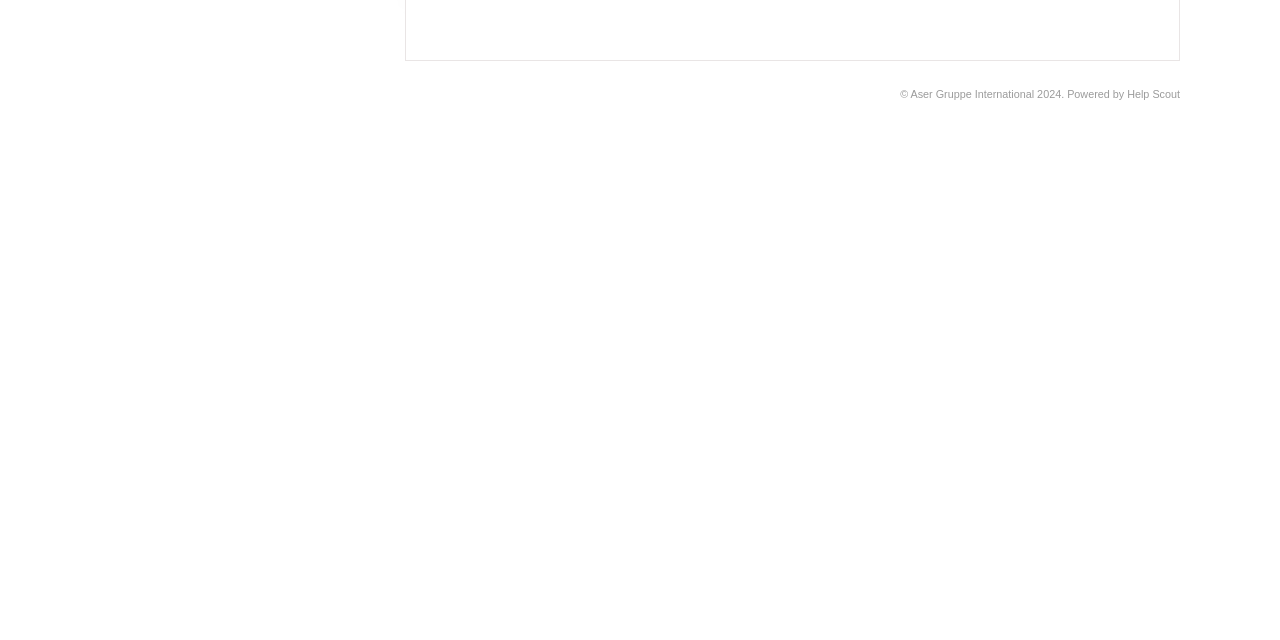Using the webpage screenshot, find the UI element described by Aser Gruppe International. Provide the bounding box coordinates in the format (top-left x, top-left y, bottom-right x, bottom-right y), ensuring all values are floating point numbers between 0 and 1.

[0.711, 0.138, 0.808, 0.156]